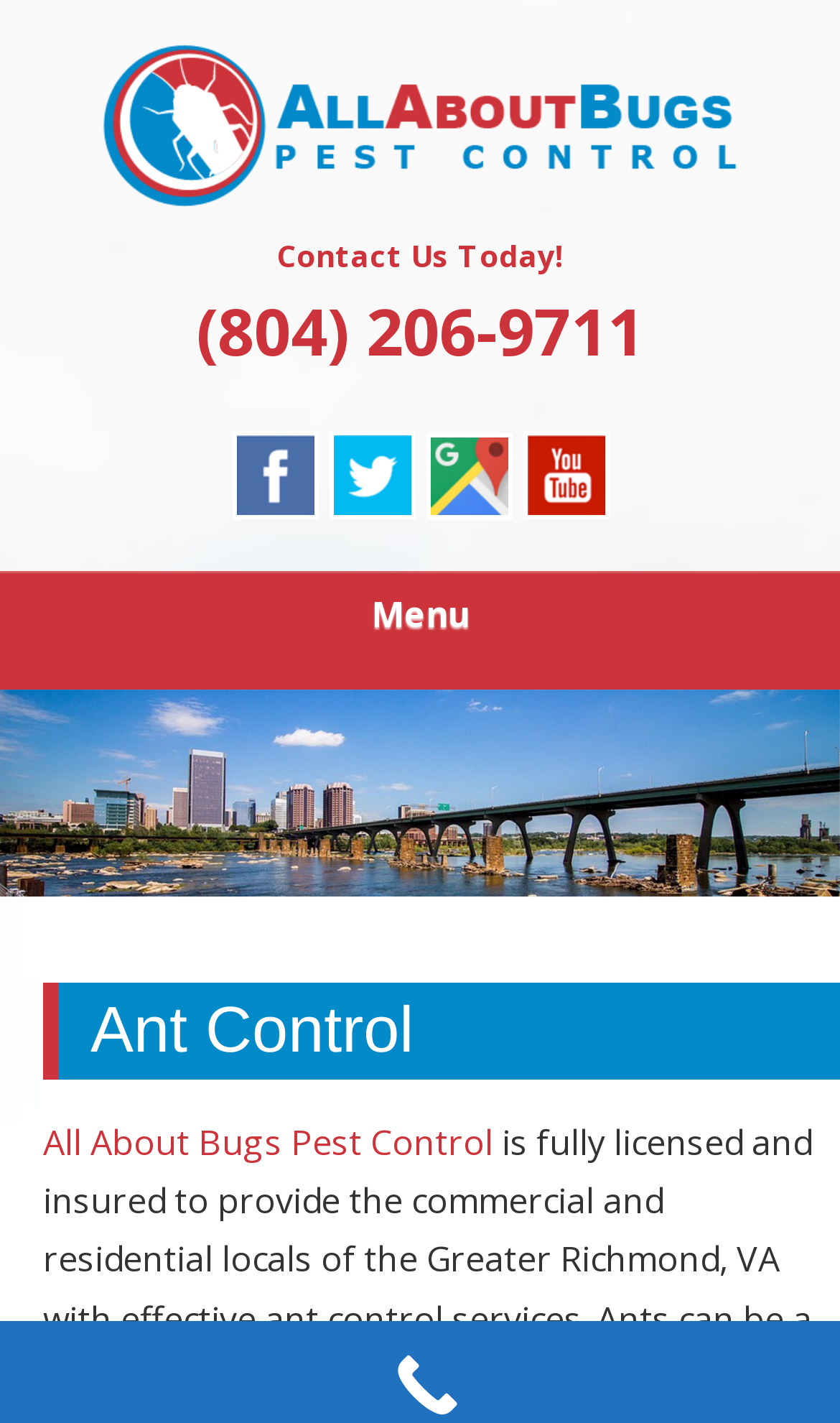Find the bounding box of the element with the following description: "Previous". The coordinates must be four float numbers between 0 and 1, formatted as [left, top, right, bottom].

[0.026, 0.527, 0.103, 0.572]